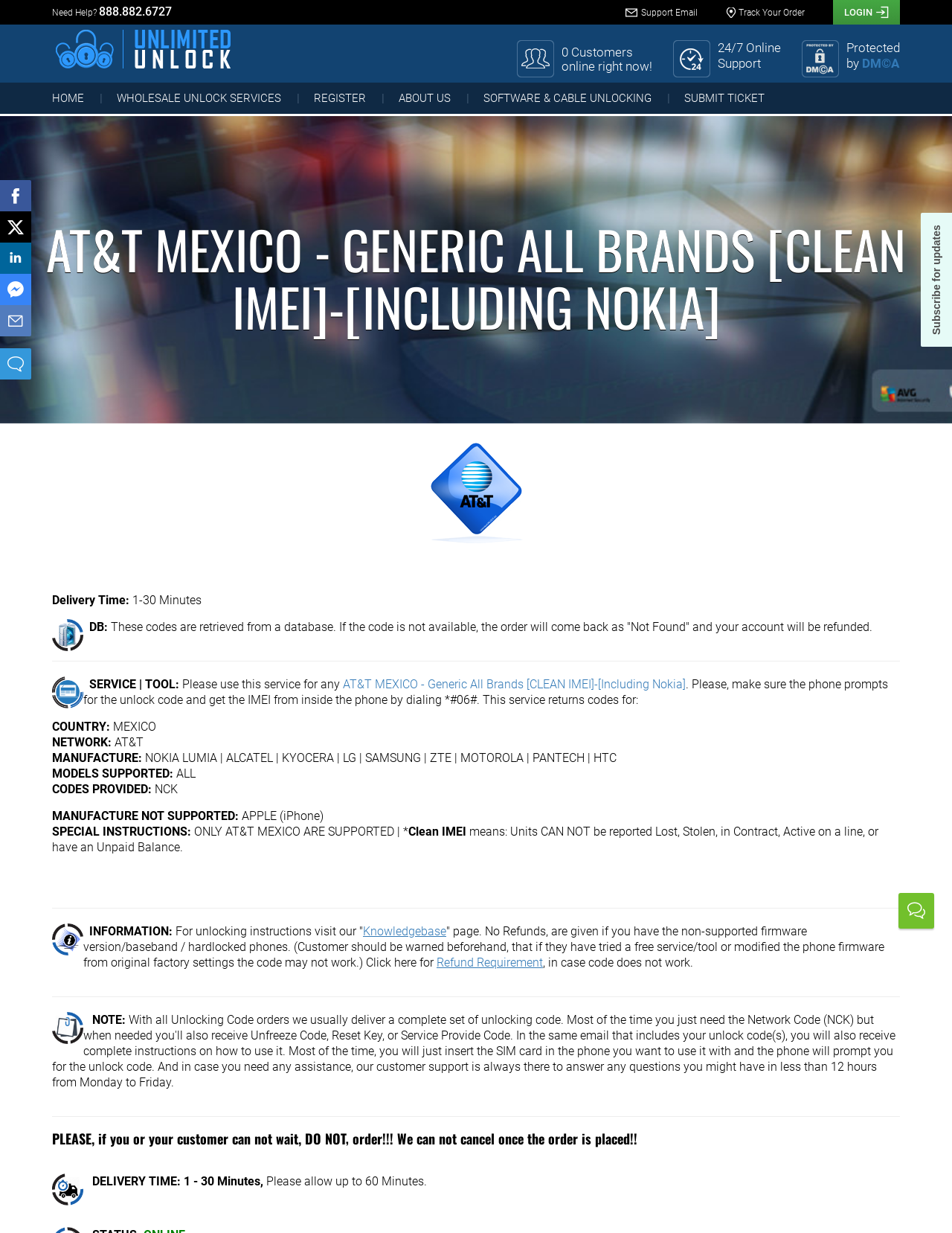Answer the question in a single word or phrase:
What is the delivery time for this service?

1-30 Minutes